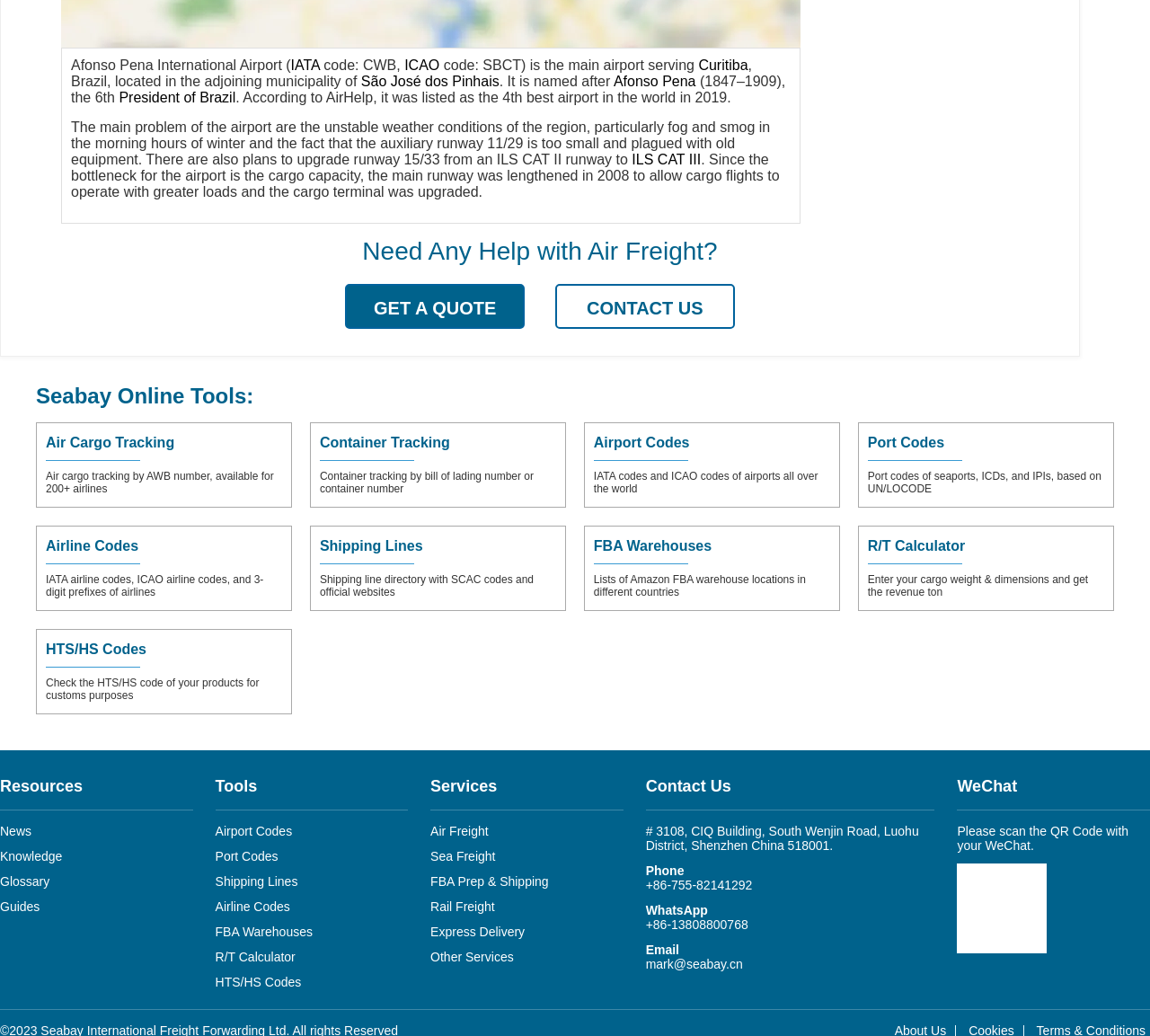What is the problem of the airport? Analyze the screenshot and reply with just one word or a short phrase.

Unstable weather conditions and old equipment